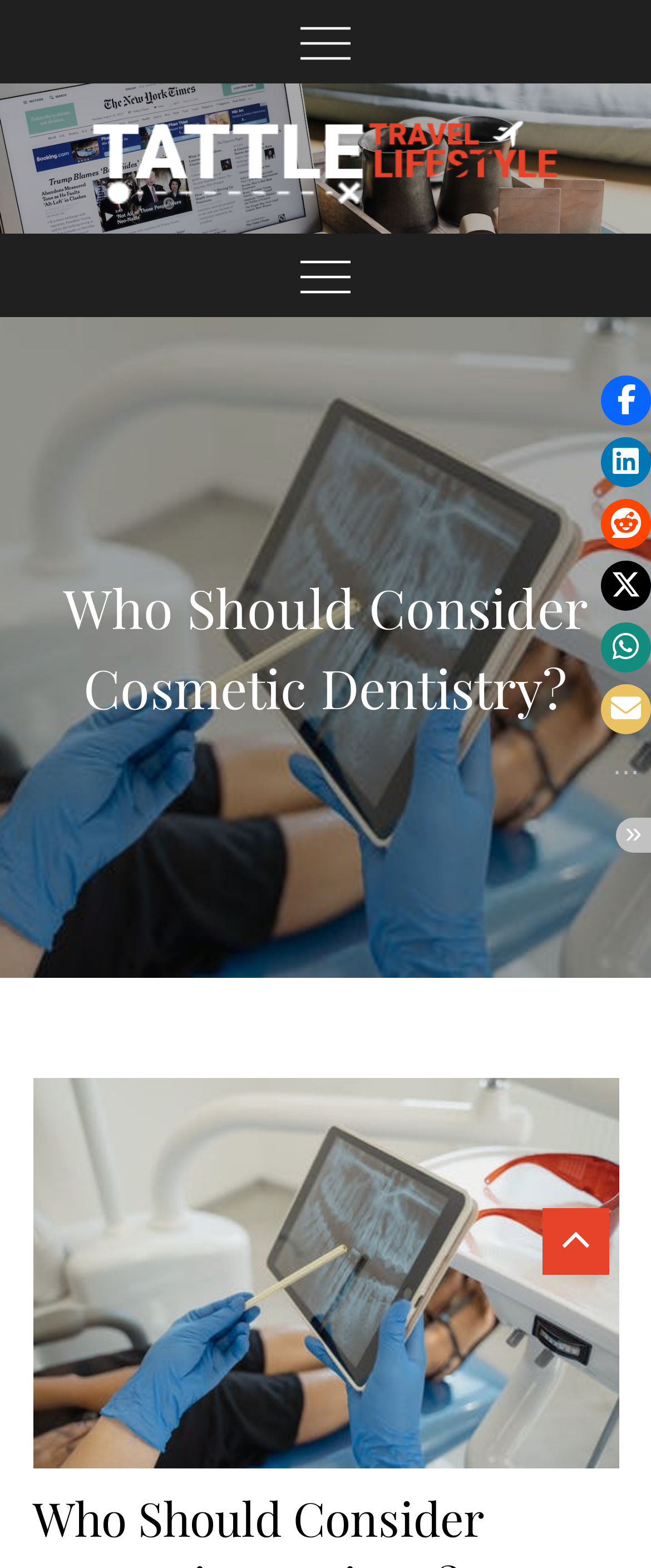Is the social share button modal expanded?
Answer the question with a detailed explanation, including all necessary information.

I found the answer by examining the button element with the text 'Toggle all social share buttons - modal' which has an attribute 'expanded' set to False, indicating that the modal is not expanded.